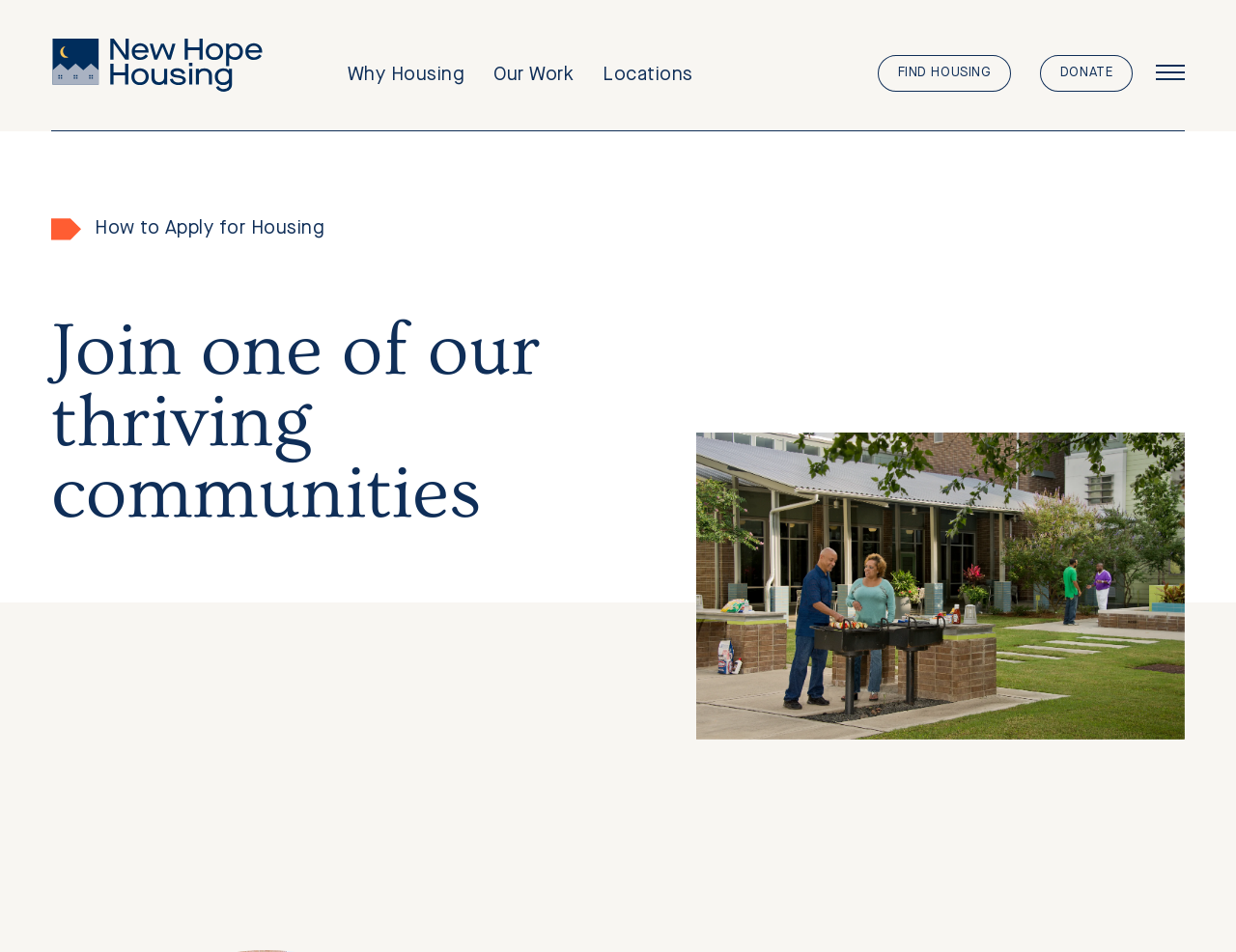Answer the following query with a single word or phrase:
What is the link below the 'Our Work' link in the main navigation menu?

Locations